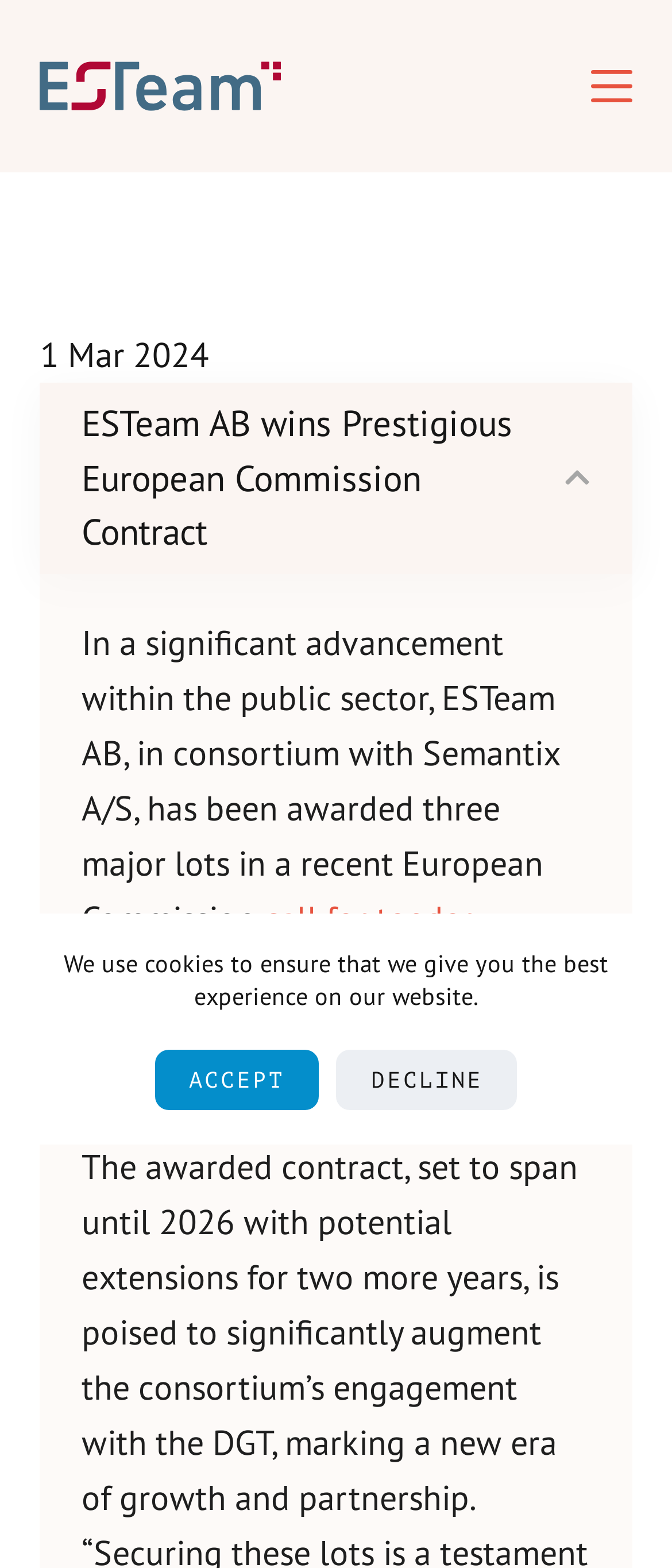What is the date of the latest news?
Look at the image and respond with a one-word or short phrase answer.

1 Mar 2024